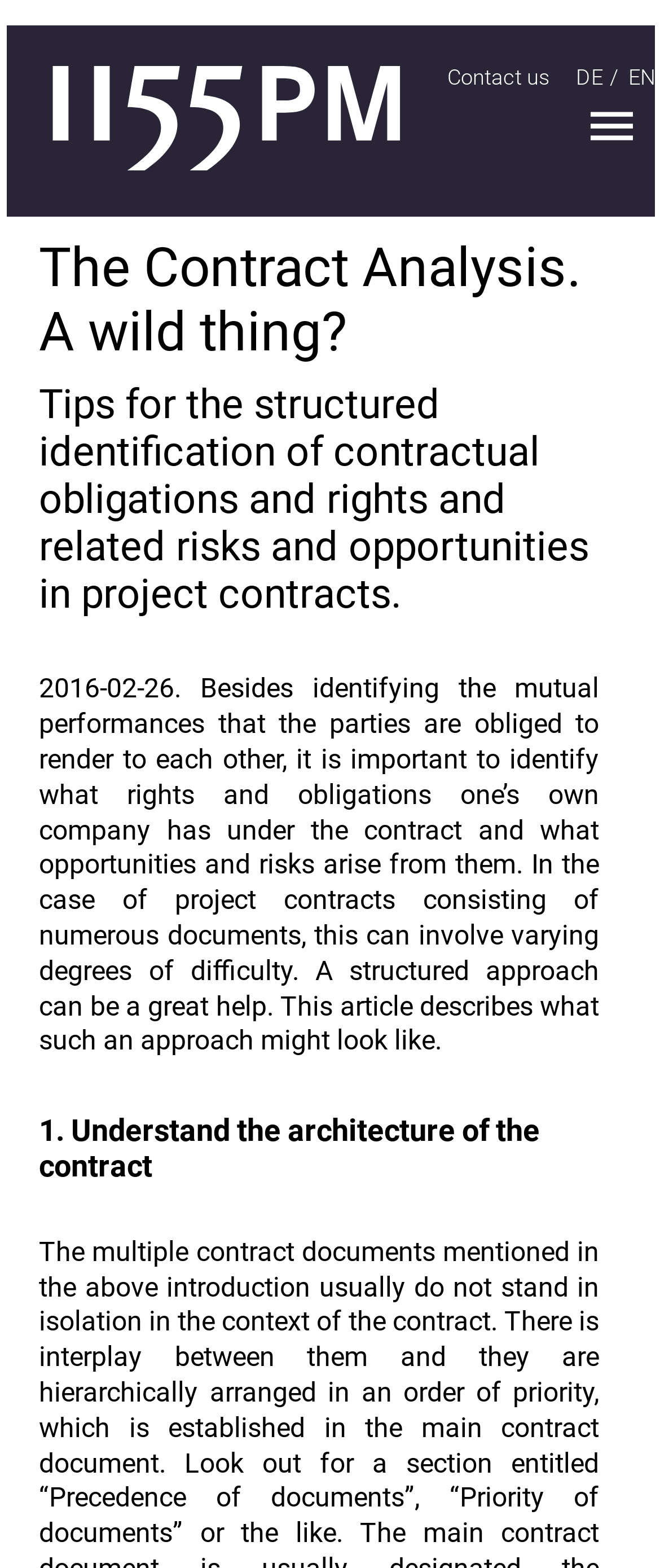Please identify the bounding box coordinates of the element's region that I should click in order to complete the following instruction: "Select the 'DE' language option". The bounding box coordinates consist of four float numbers between 0 and 1, i.e., [left, top, right, bottom].

[0.873, 0.041, 0.914, 0.057]